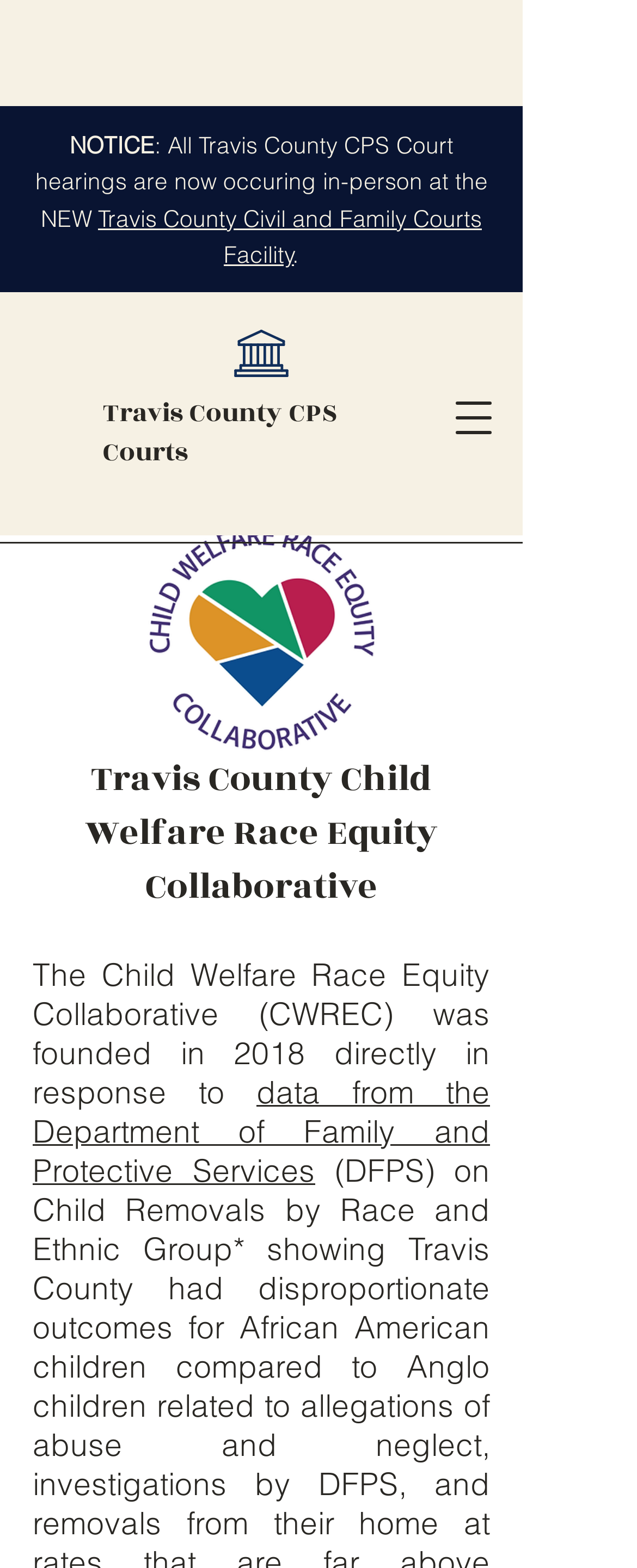Provide your answer to the question using just one word or phrase: What is the name of the facility where Travis County CPS Court hearings are held?

Travis County Civil and Family Courts Facility